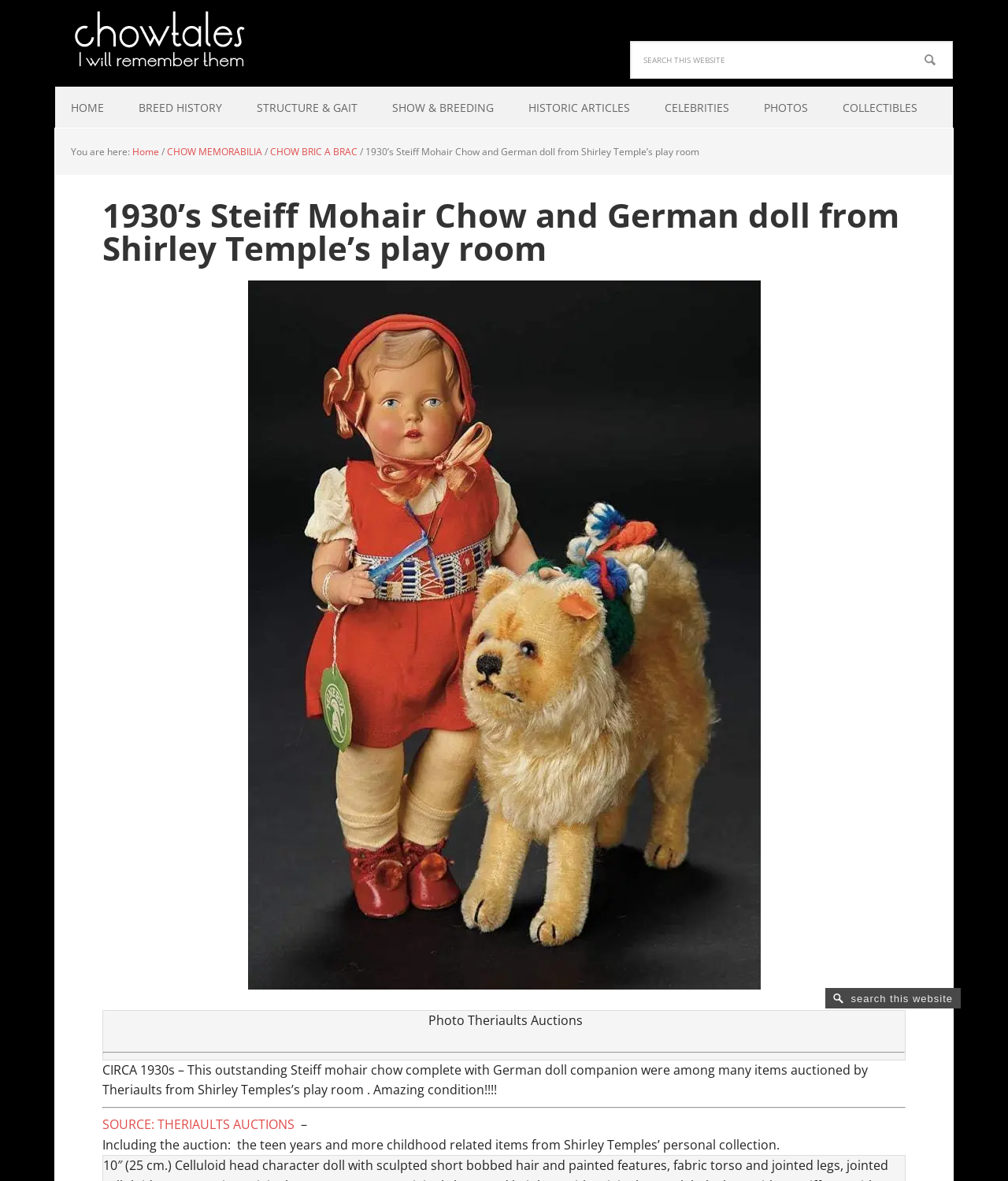Summarize the contents and layout of the webpage in detail.

This webpage is about a 1930s Steiff mohair chow and German doll from Shirley Temple's play room. At the top left, there is a link to "ChowTales" and a search bar with a "Search" button to the right. Below the search bar, there is a navigation menu with links to "HOME", "BREED HISTORY", "STRUCTURE & GAIT", "SHOW & BREEDING", "HISTORIC ARTICLES", "CELEBRITIES", "PHOTOS", and "COLLECTIBLES".

To the right of the navigation menu, there is a breadcrumb trail showing the current page's location, with links to "Home", "CHOW MEMORABILIA", and "CHOW BRIC A BRAC". Below the breadcrumb trail, there is a header with the title "1930’s Steiff Mohair Chow and German doll from Shirley Temple’s play room".

The main content of the page is a description of the Steiff mohair chow and German doll, which is accompanied by a photo. The description reads, "CIRCA 1930s – This outstanding Steiff mohair chow complete with German doll companion were among many items auctioned by Theriaults from Shirley Temples’s play room. Amazing condition!!!!". Below the description, there is a link to the source of the information, "SOURCE: THERIAULTS AUCTIONS", and a continuation of the description, "Including the auction: the teen years and more childhood related items from Shirley Temples’ personal collection."